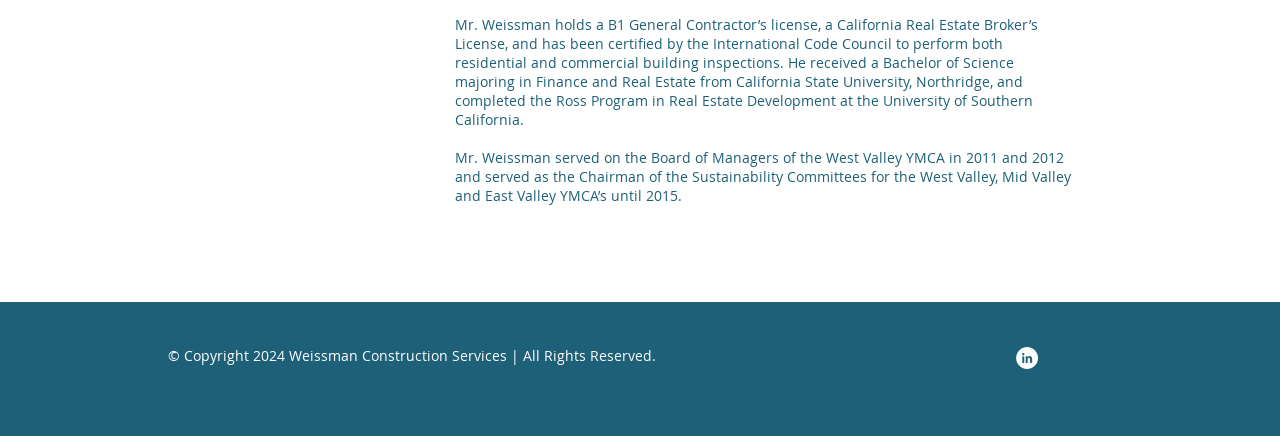How many social media links are there in the social bar?
Please use the image to provide a one-word or short phrase answer.

1